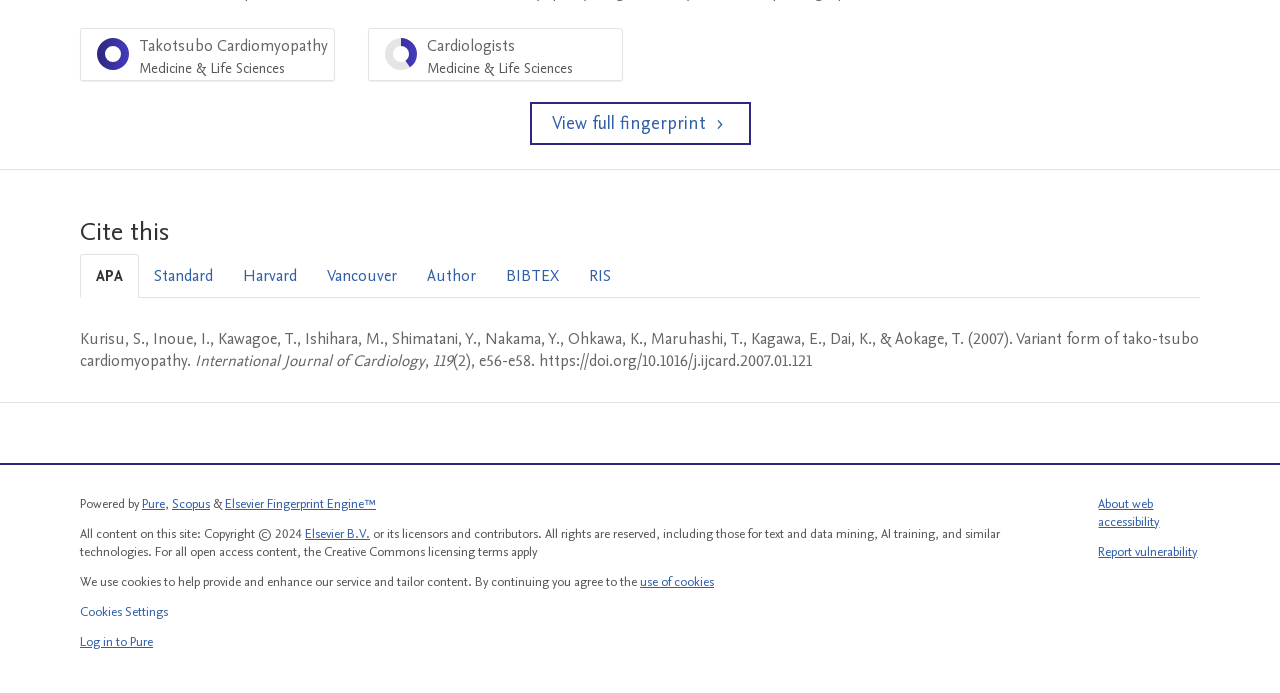What is the name of the engine that powered the webpage?
Examine the image and provide an in-depth answer to the question.

I looked at the footer section of the webpage and found the text 'Powered by Pure, Scopus & Elsevier Fingerprint Engine™' which suggests that the webpage is powered by the Elsevier Fingerprint Engine.